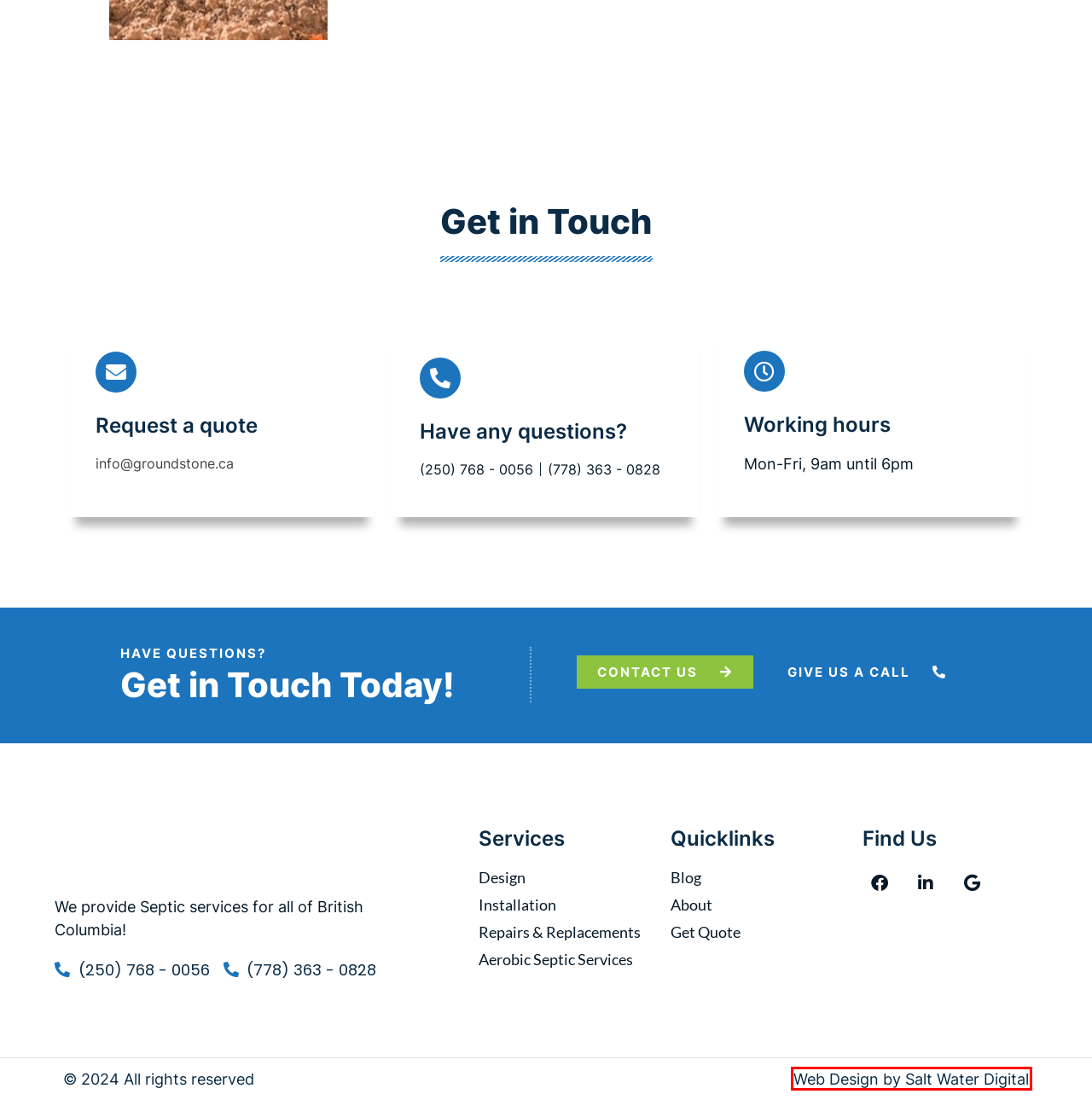You’re provided with a screenshot of a webpage that has a red bounding box around an element. Choose the best matching webpage description for the new page after clicking the element in the red box. The options are:
A. Septic System Cost, Pricing For BC Residents - Ground Stone
B. Septic System Repairs & Replacements - Ground Stone
C. Vancouver Digital Marketing Agency - Salt Water Digital
D. Septic System Design - Ground Stone
E. Contact Us - Ground Stone
F. Blog - Ground Stone
G. Septic System Installations - Ground Stone
H. What is a Septic System? History, Modern Advancements, & Alternatives - Ground Stone

C